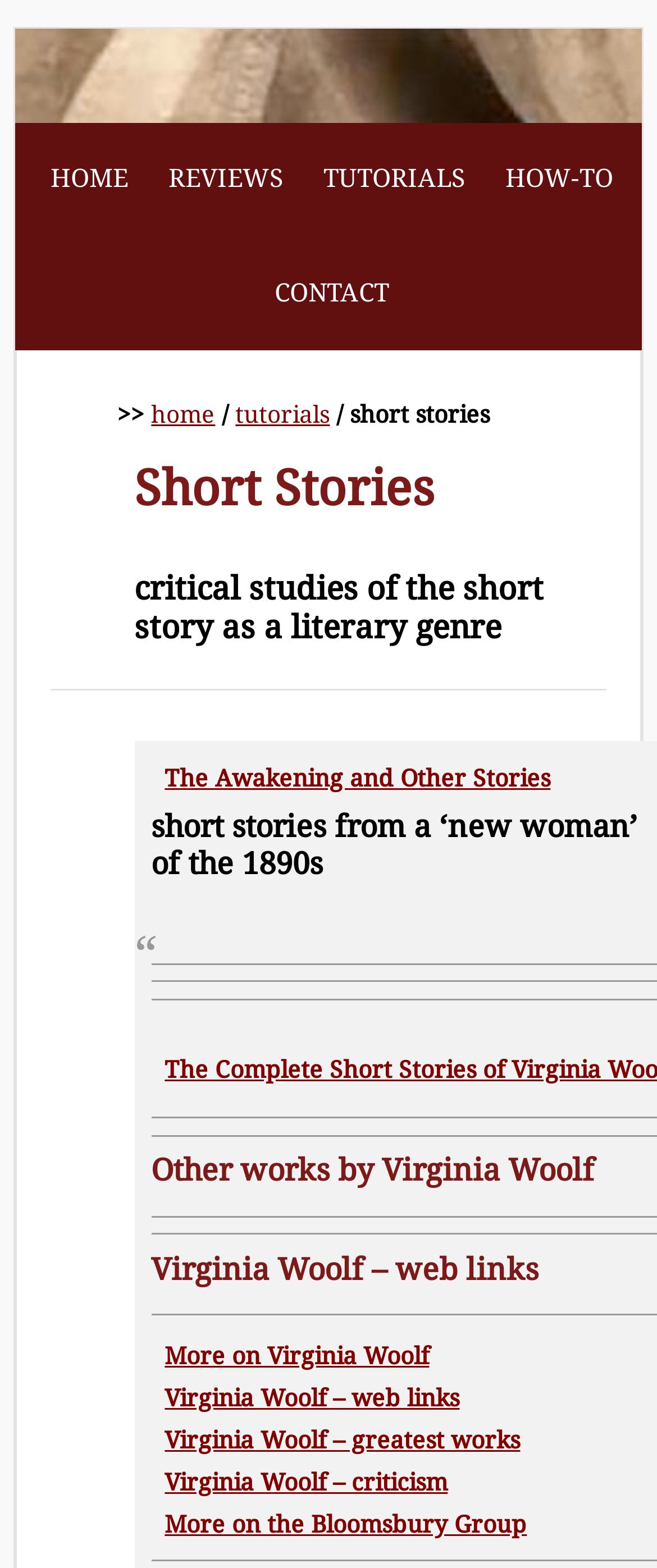Describe all significant elements and features of the webpage.

The webpage is an archive of short stories, specifically focused on critical studies of the short story as a literary genre. At the top, there is a main navigation menu with five links: "HOME", "REVIEWS", "TUTORIALS", "HOW-TO", and "CONTACT". Below the navigation menu, there is a secondary navigation section with links to "home" and "tutorials", separated by forward slashes.

The main content of the page is divided into sections, with a heading "Short Stories" at the top. Below this heading, there is a subheading "critical studies of the short story as a literary genre". Under this subheading, there is a link to "The Awakening and Other Stories".

Following this, there is a blockquote section, which is a quoted passage of text. Below the blockquote, there are several links related to Virginia Woolf, including "More on Virginia Woolf", "Virginia Woolf – web links", "Virginia Woolf – greatest works", "Virginia Woolf – criticism", and "More on the Bloomsbury Group". These links are arranged vertically, with the first link starting from the top-left corner of the section and the subsequent links placed below it.